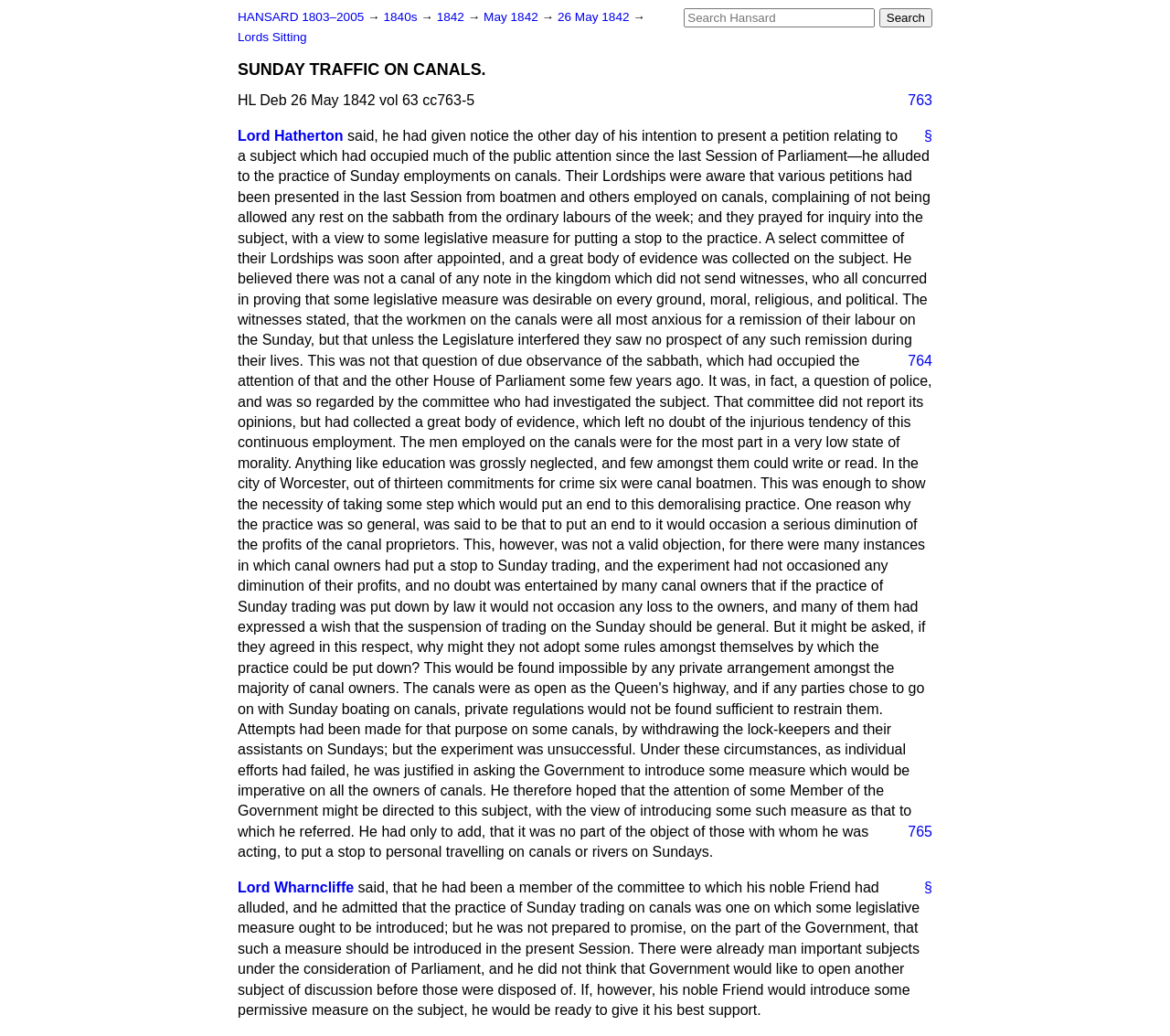Please study the image and answer the question comprehensively:
What is the stance of Lord Wharncliffe on introducing a legislative measure?

According to the text within the blockquote element, Lord Wharncliffe said that he was not prepared to promise, on the part of the Government, that such a measure should be introduced in the present Session, but he would be ready to give it his best support if his noble Friend would introduce some permissive measure on the subject.